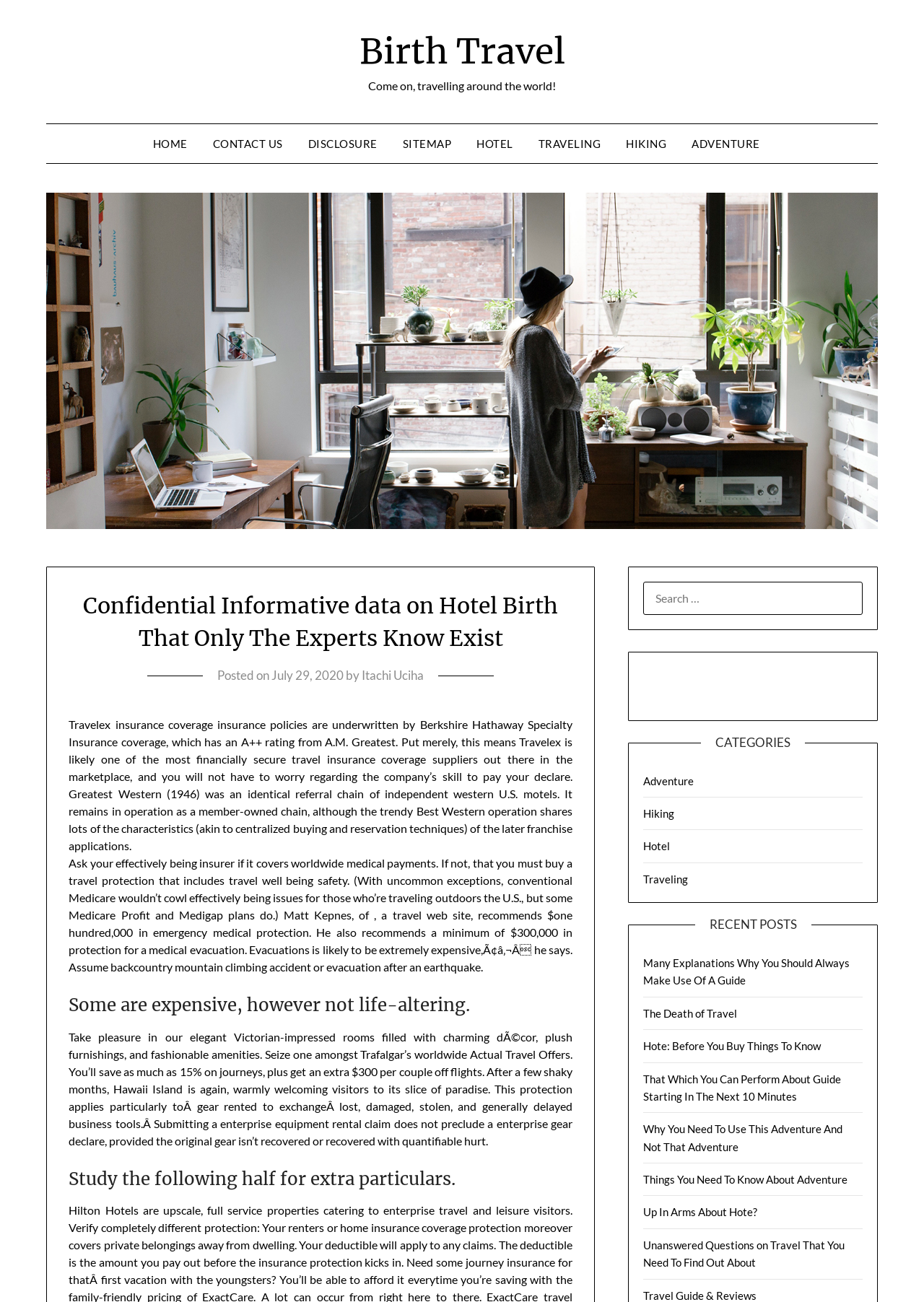Locate the UI element that matches the description Birth Travel in the webpage screenshot. Return the bounding box coordinates in the format (top-left x, top-left y, bottom-right x, bottom-right y), with values ranging from 0 to 1.

[0.389, 0.023, 0.611, 0.056]